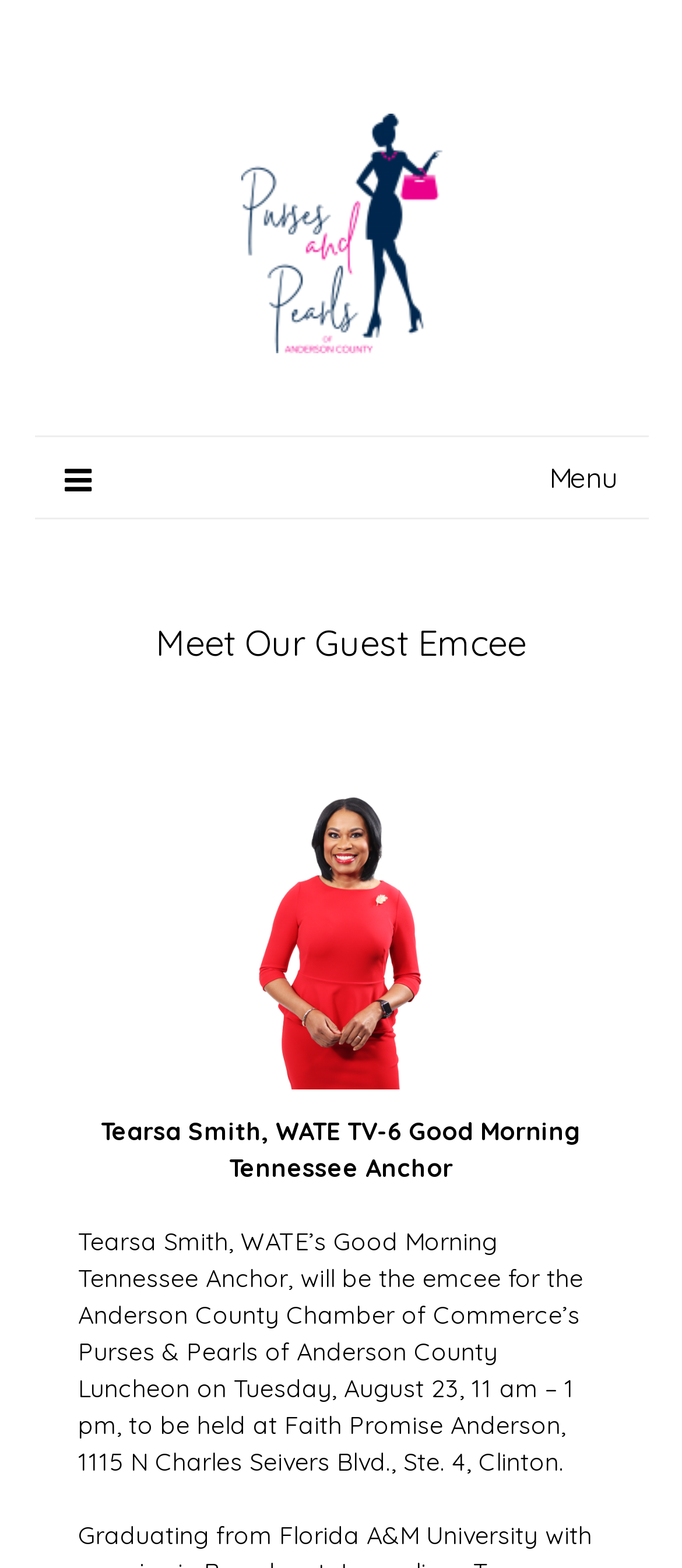Find the bounding box coordinates of the UI element according to this description: "Menu".

[0.095, 0.279, 0.905, 0.33]